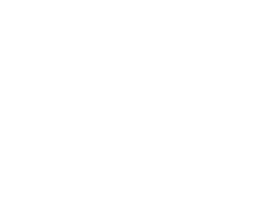Please provide a comprehensive response to the question below by analyzing the image: 
What is the purpose of the contextual information below the image?

The contextual information below the image, which includes specifications, features, or uses, is intended to provide potential customers with the necessary details to make an informed decision about the product.